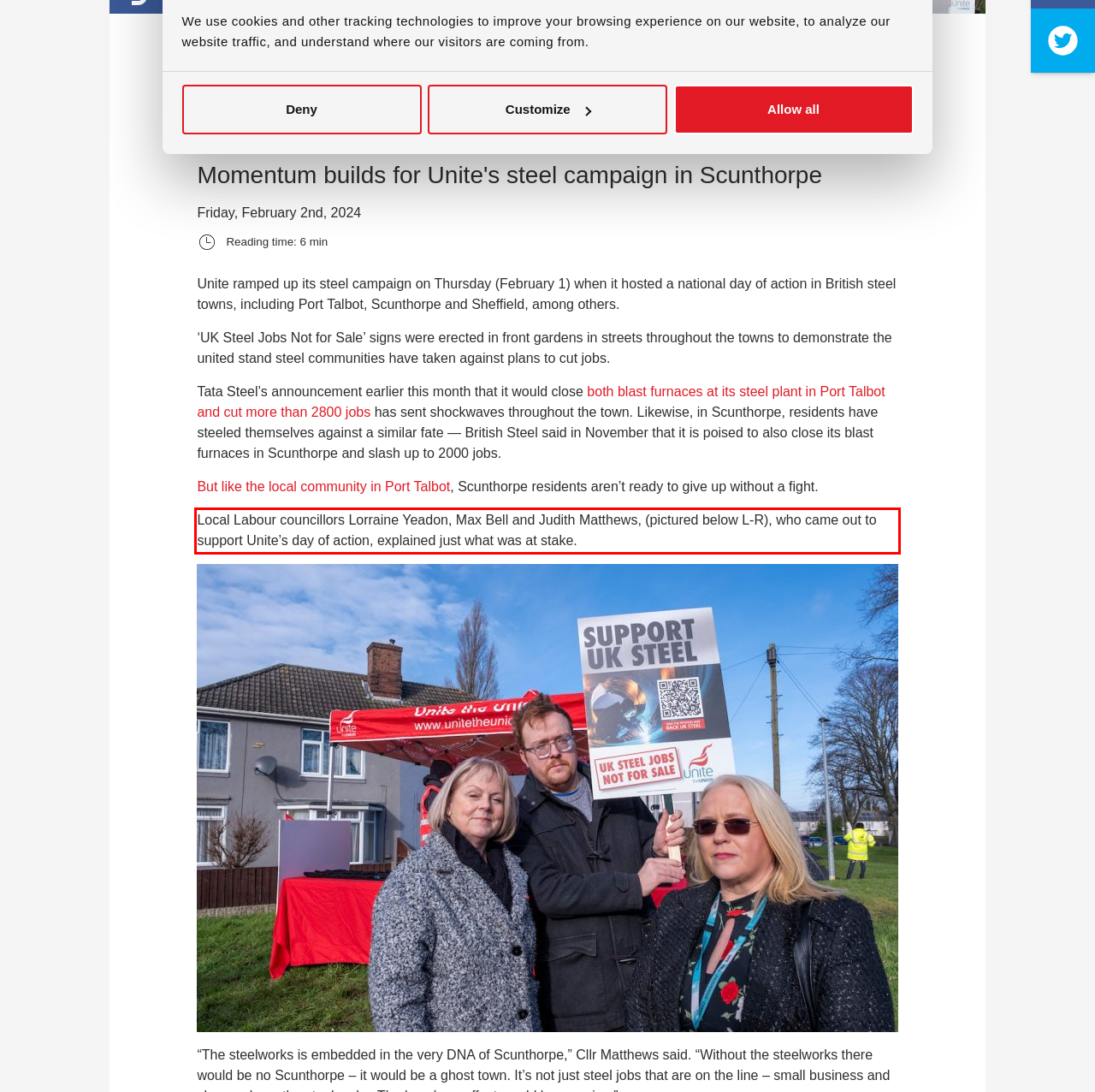Using the provided screenshot of a webpage, recognize and generate the text found within the red rectangle bounding box.

Local Labour councillors Lorraine Yeadon, Max Bell and Judith Matthews, (pictured below L-R), who came out to support Unite’s day of action, explained just what was at stake.